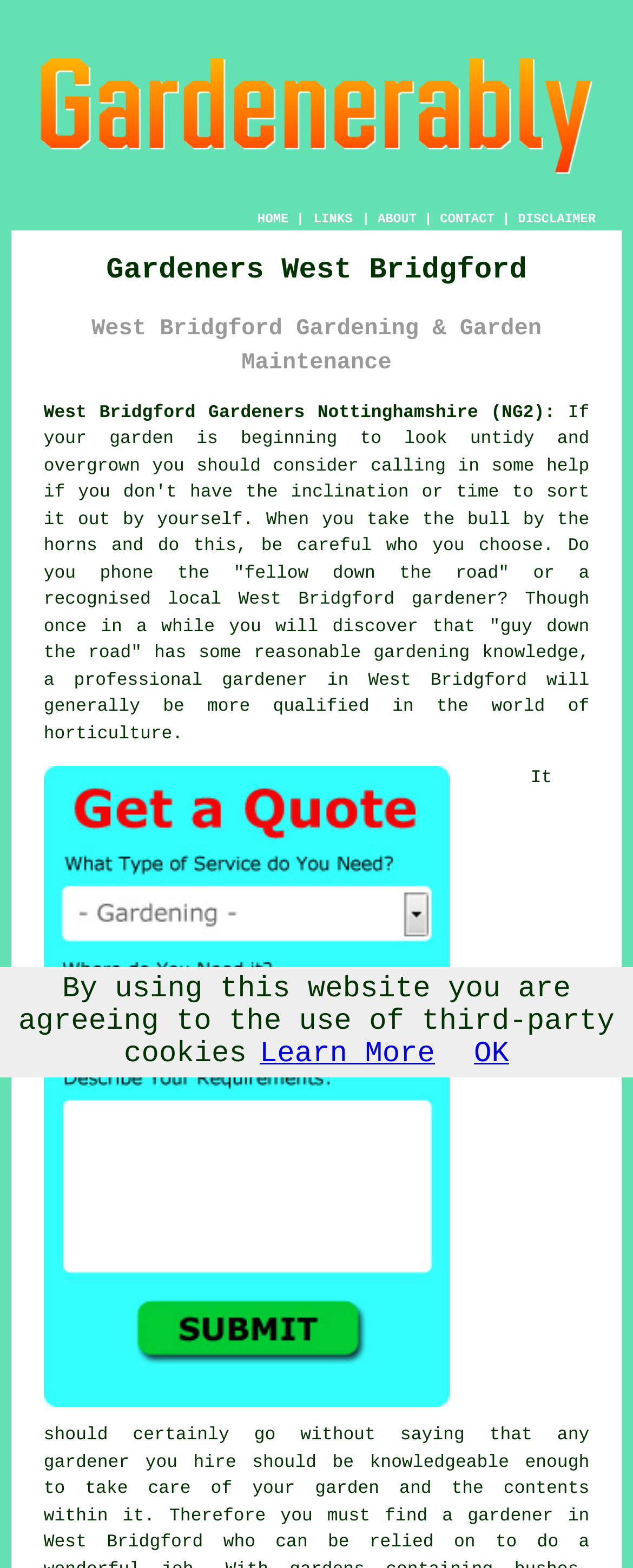Identify the bounding box coordinates of the clickable region necessary to fulfill the following instruction: "Click the Learn More link". The bounding box coordinates should be four float numbers between 0 and 1, i.e., [left, top, right, bottom].

[0.41, 0.662, 0.687, 0.683]